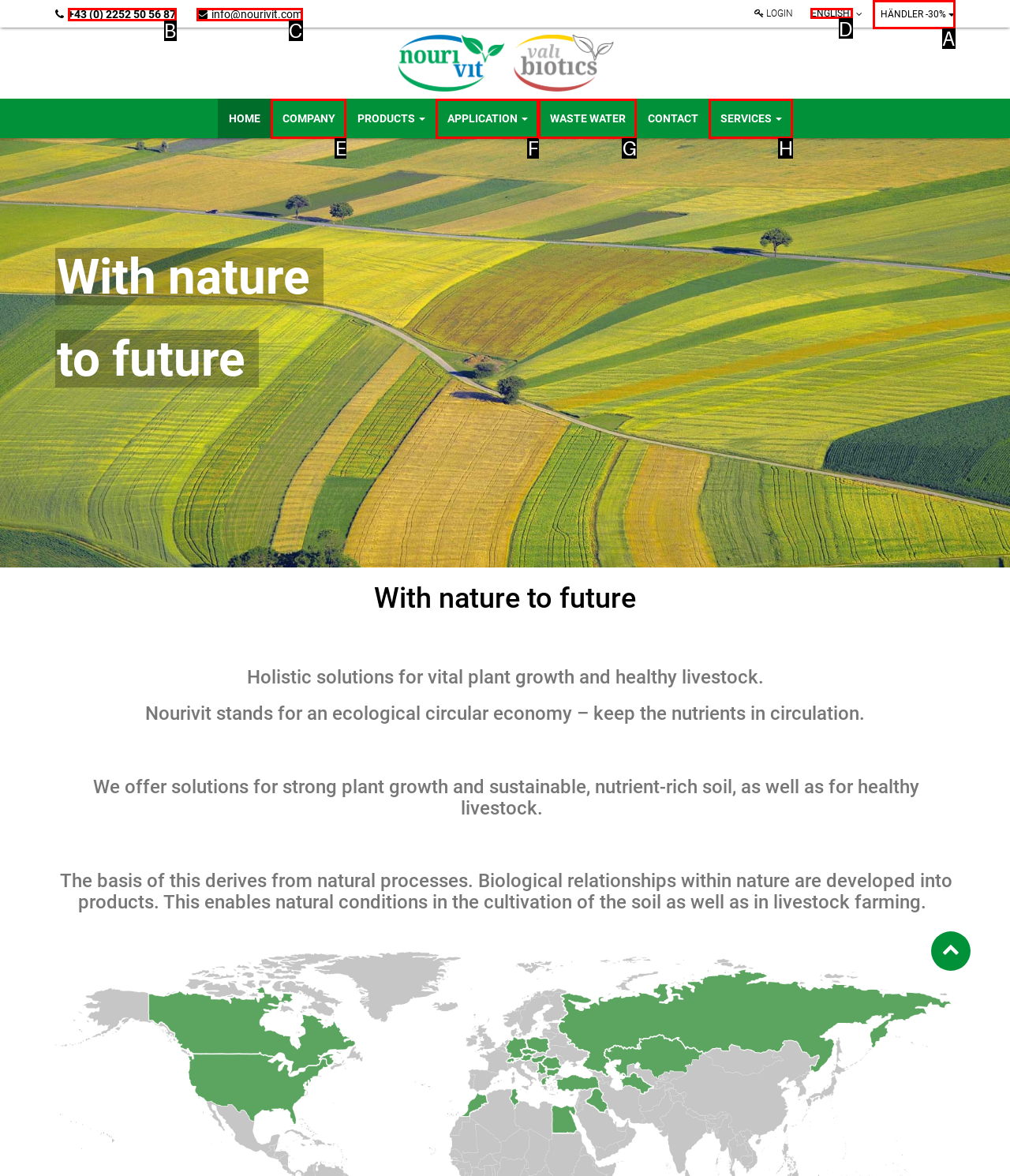Pick the right letter to click to achieve the task: Switch to English language
Answer with the letter of the correct option directly.

D